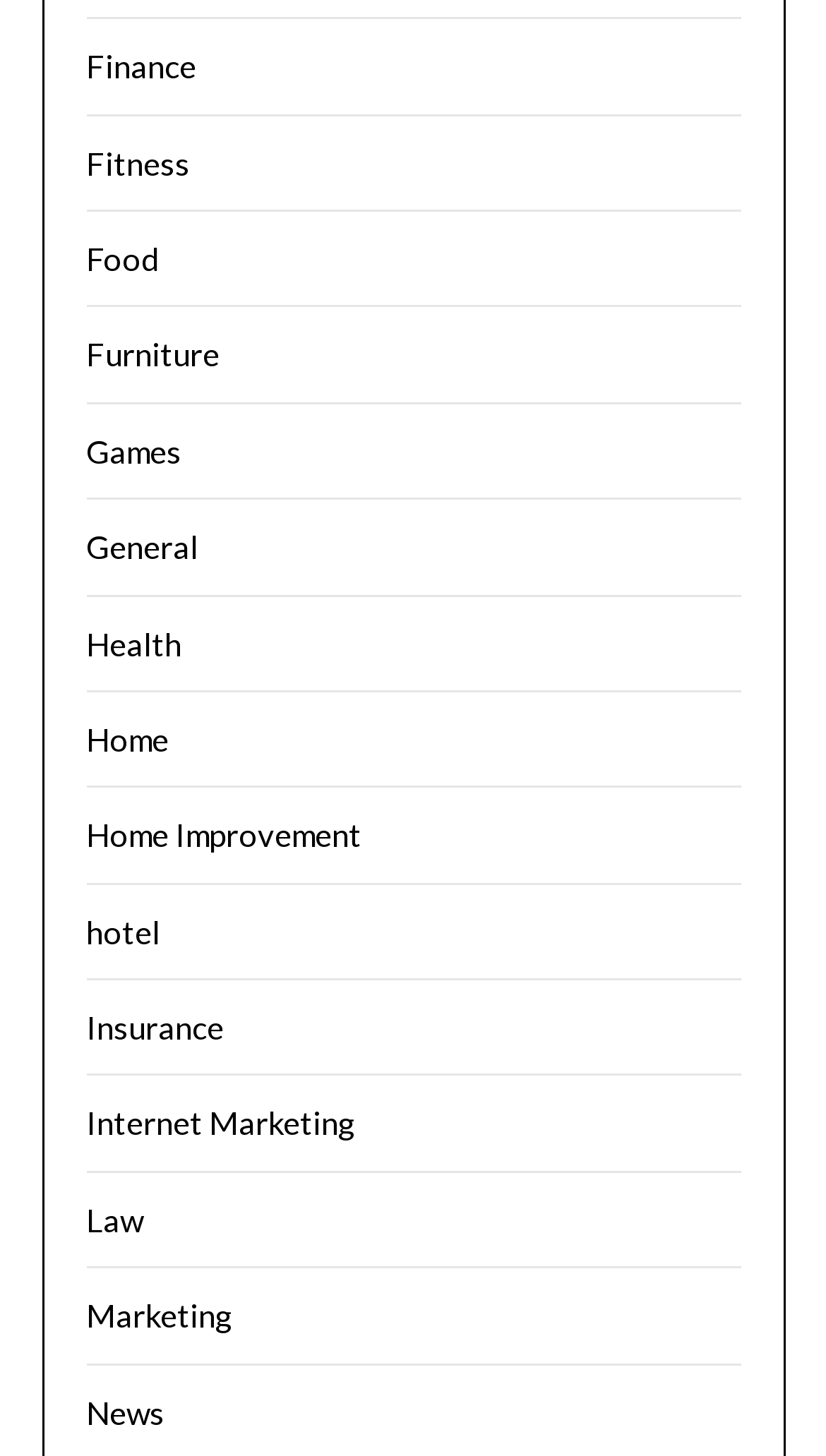Locate the bounding box coordinates of the clickable region necessary to complete the following instruction: "Browse Fitness". Provide the coordinates in the format of four float numbers between 0 and 1, i.e., [left, top, right, bottom].

[0.104, 0.098, 0.229, 0.125]